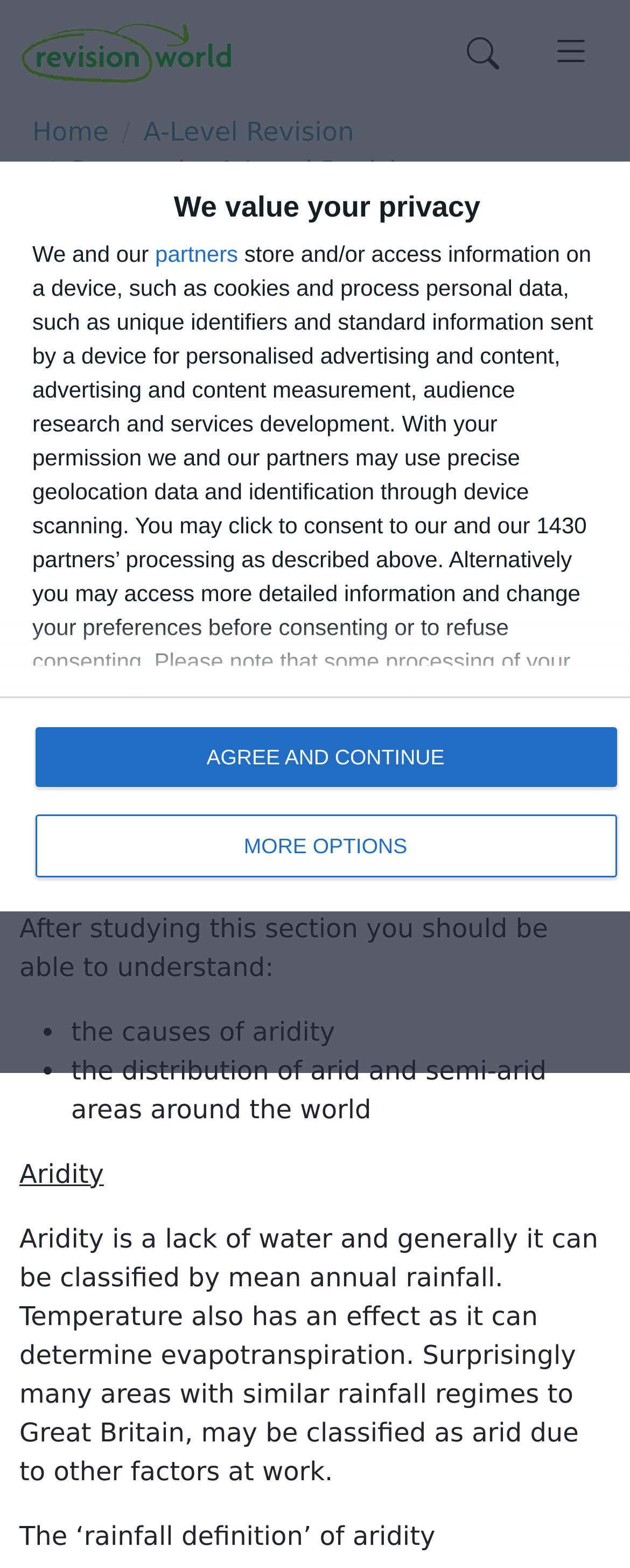Can you determine the bounding box coordinates of the area that needs to be clicked to fulfill the following instruction: "Click the 'AGREE AND CONTINUE' button"?

[0.055, 0.464, 0.978, 0.502]